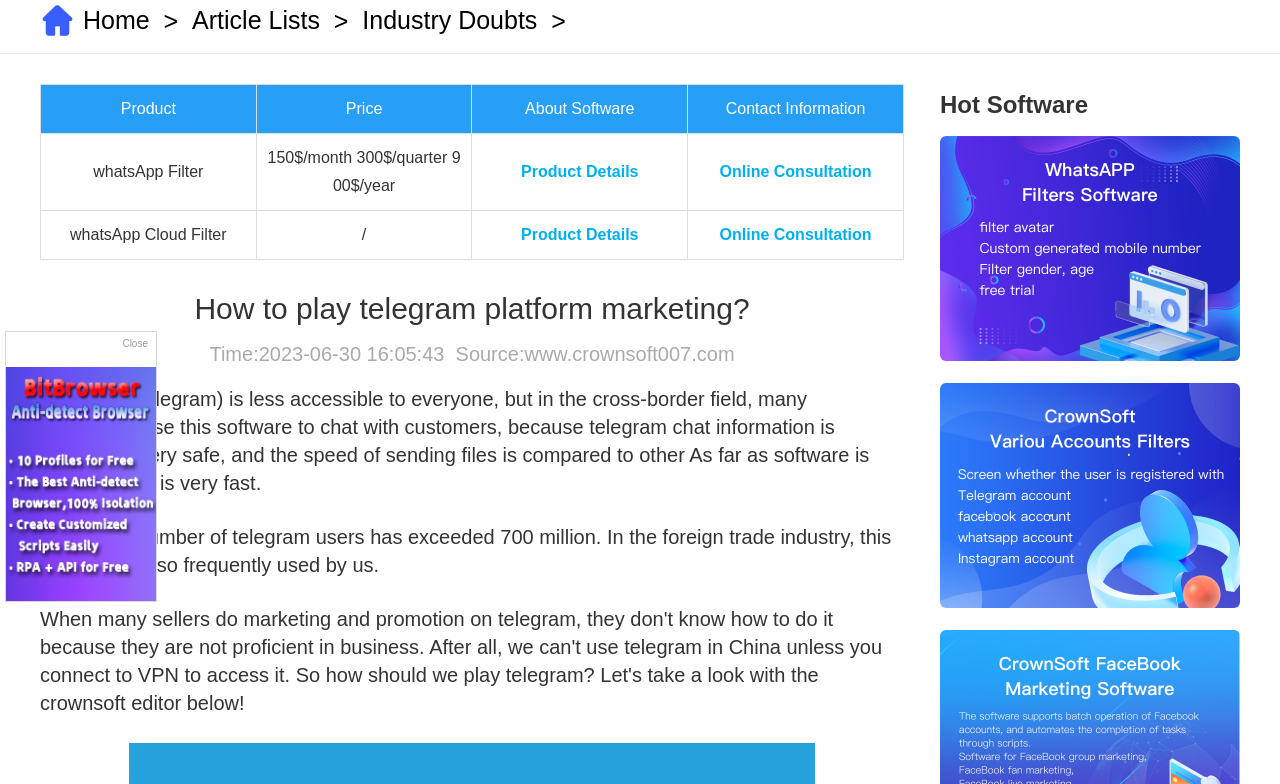Using the element description provided, determine the bounding box coordinates in the format (top-left x, top-left y, bottom-right x, bottom-right y). Ensure that all values are floating point numbers between 0 and 1. Element description: www.crownsoft007.com

[0.41, 0.438, 0.574, 0.466]